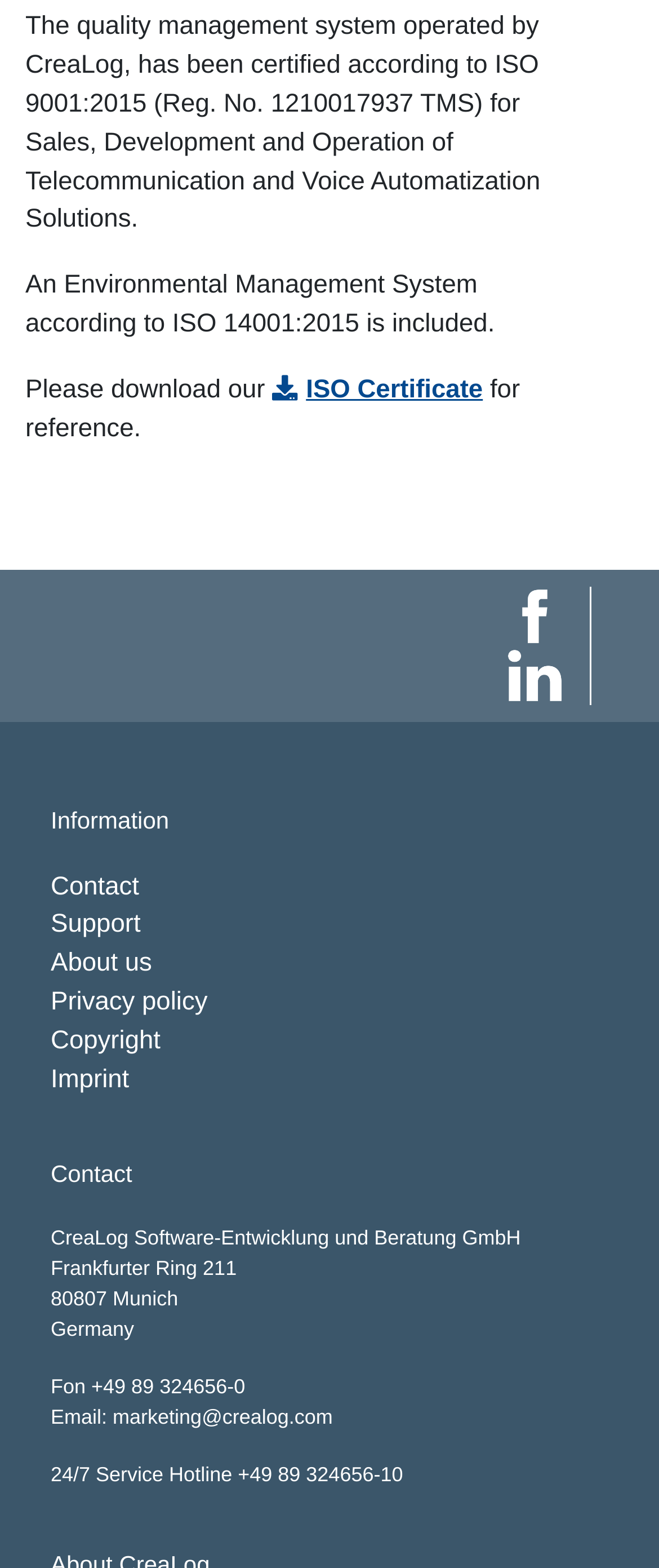Refer to the image and offer a detailed explanation in response to the question: What is the certification number of CreaLog's quality management system?

The certification number can be found in the first StaticText element, which mentions that the quality management system operated by CreaLog has been certified according to ISO 9001:2015 with the registration number 1210017937 TMS.